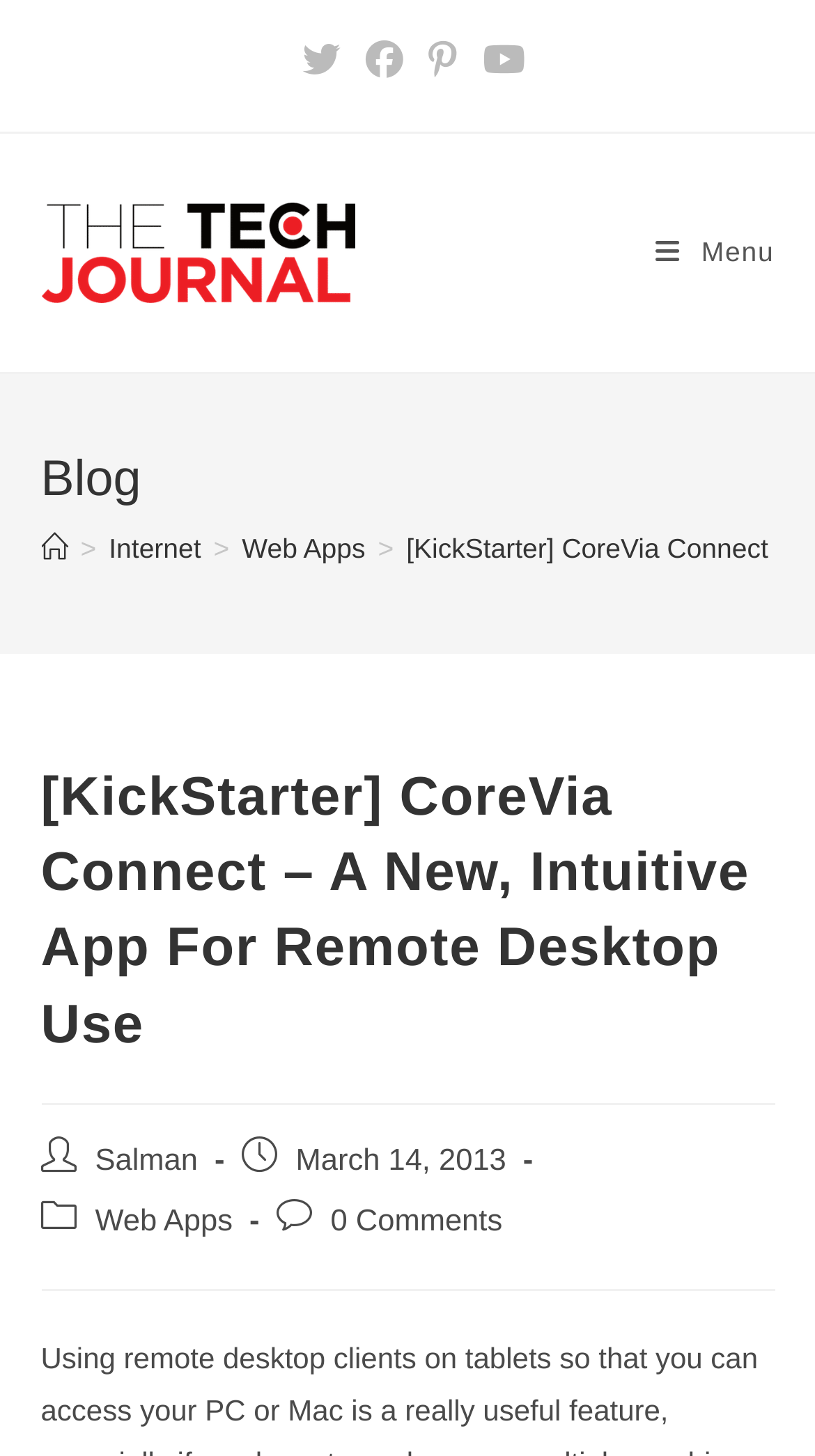Locate the bounding box coordinates of the element that needs to be clicked to carry out the instruction: "Read the blog post". The coordinates should be given as four float numbers ranging from 0 to 1, i.e., [left, top, right, bottom].

[0.05, 0.52, 0.95, 0.759]